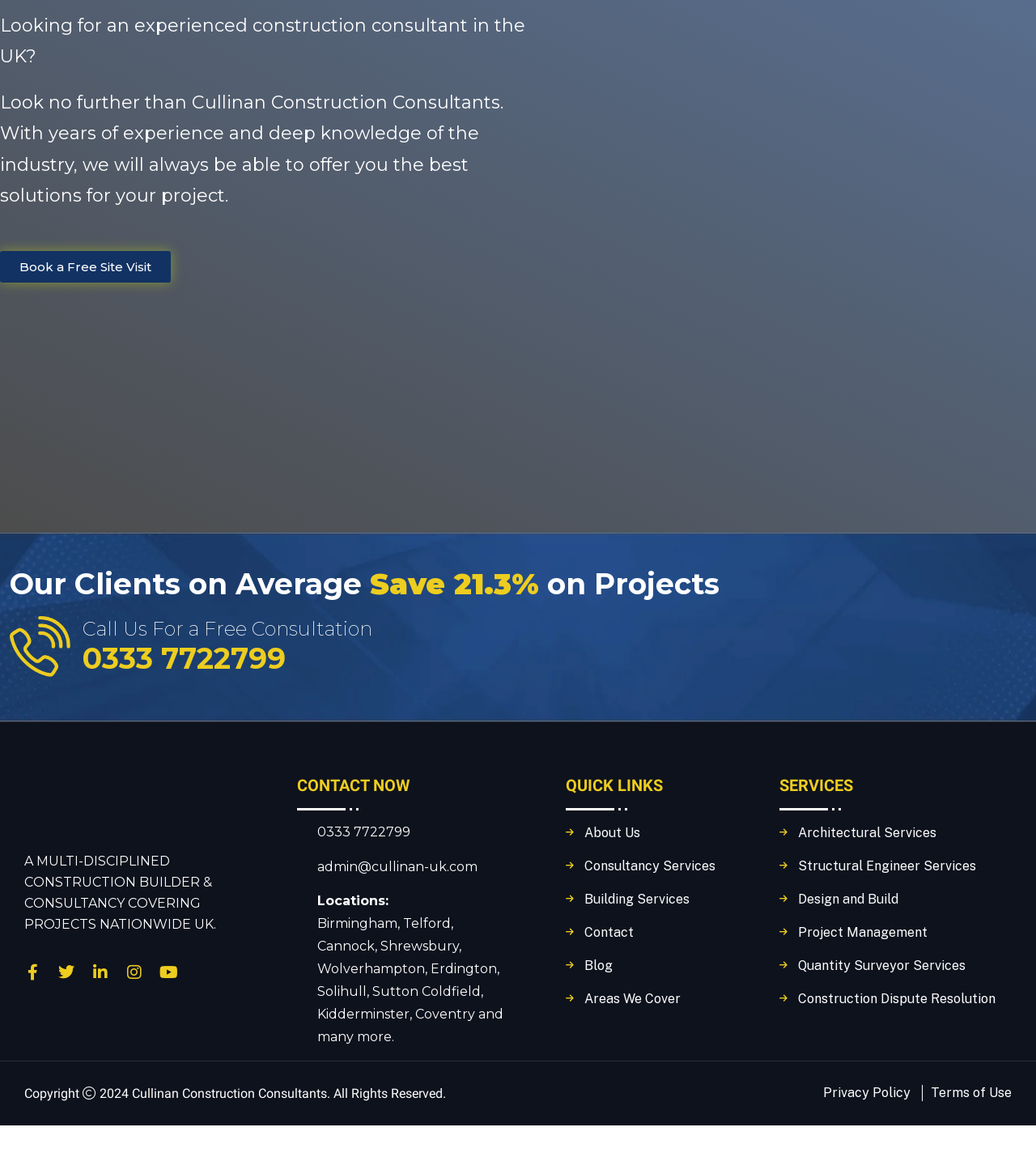Please find and report the bounding box coordinates of the element to click in order to perform the following action: "View consultancy services". The coordinates should be expressed as four float numbers between 0 and 1, in the format [left, top, right, bottom].

[0.546, 0.73, 0.691, 0.745]